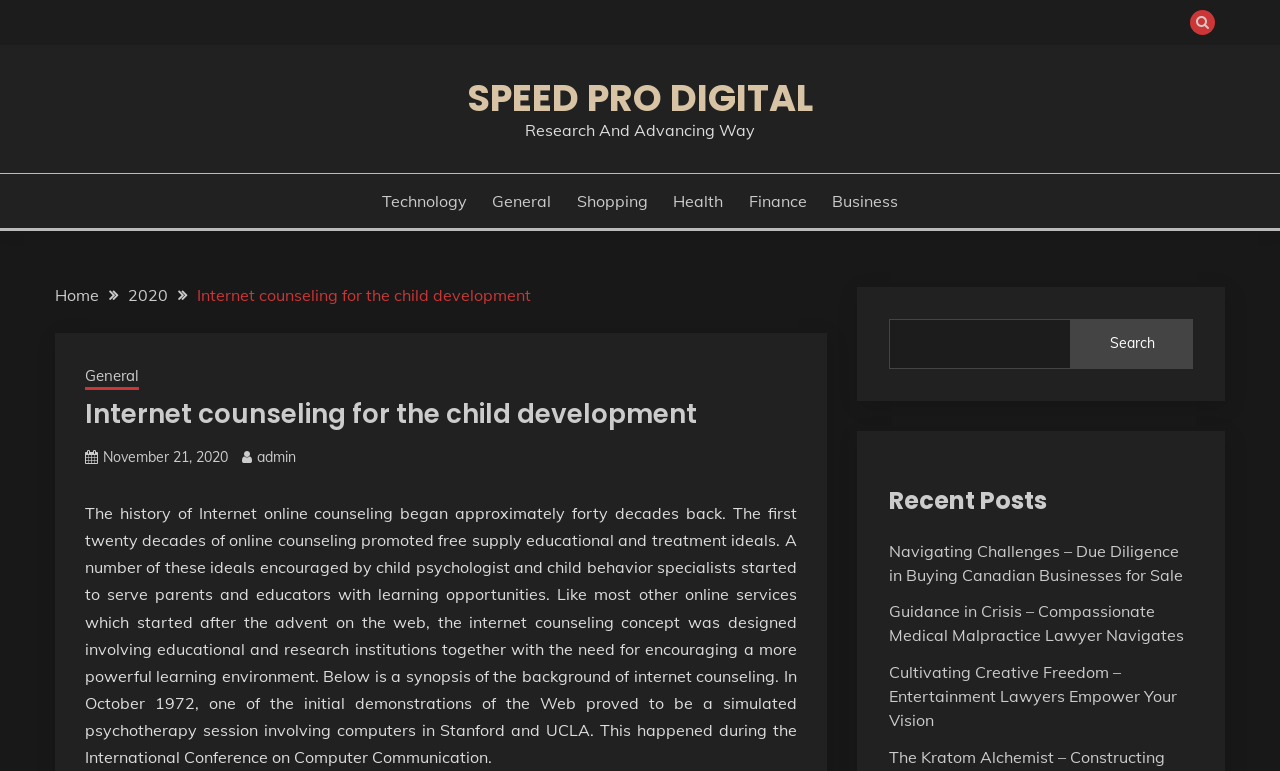Please identify the coordinates of the bounding box for the clickable region that will accomplish this instruction: "Click the SPEED PRO DIGITAL link".

[0.365, 0.093, 0.635, 0.161]